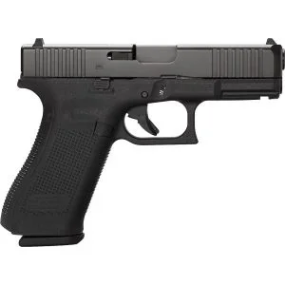Offer a detailed explanation of what is depicted in the image.

This image showcases the Glock G45 Gen5, a 9mm compact pistol known for its reliability and versatility. Featuring a sleek, tactical design, it comes equipped with a 17-round magazine, making it suitable for both personal defense and recreational shooting. The Glock G45 is renowned for its ergonomic grip and enhanced accuracy, making it a popular choice among enthusiasts and professionals alike. This model is part of a limited selection available for purchase, complemented by a detailed display of its specifications and pricing options.